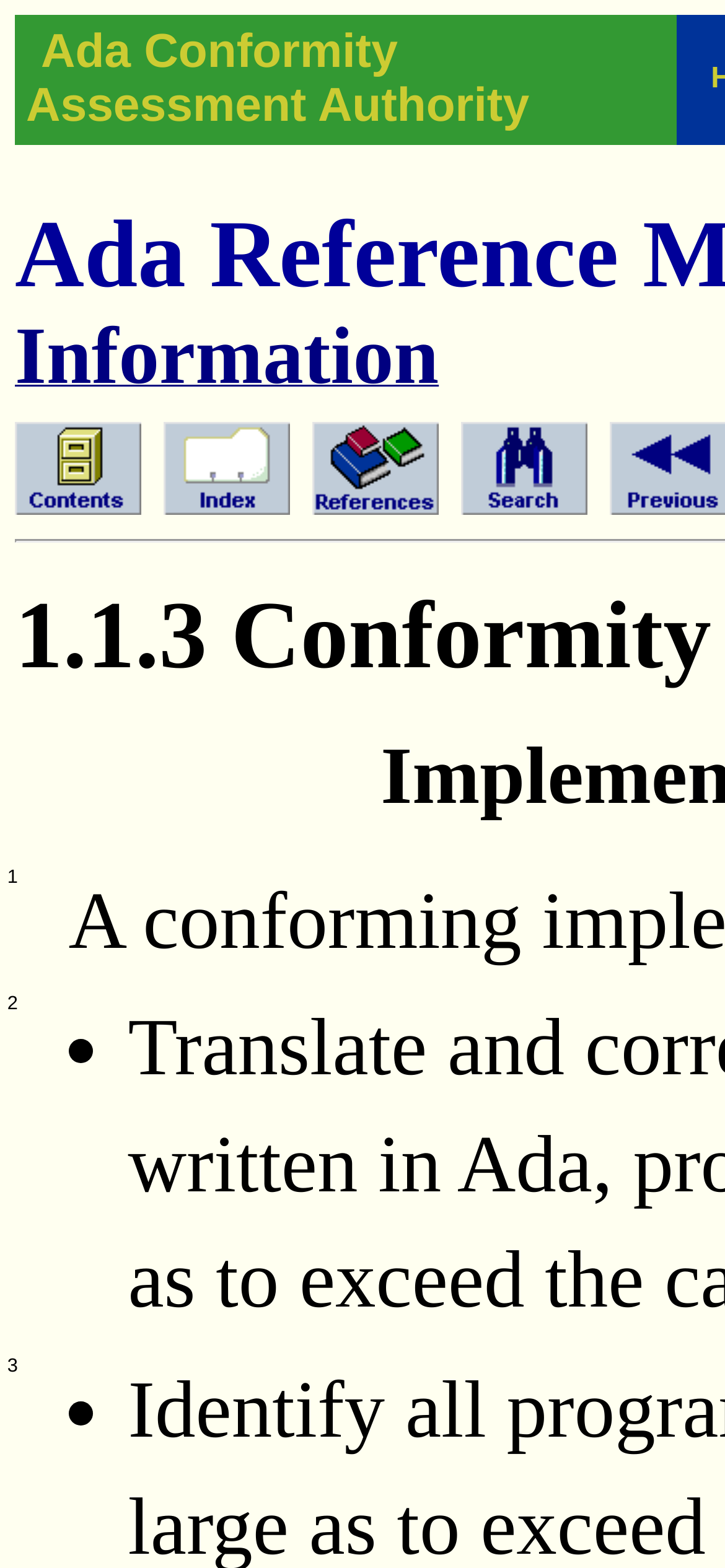Respond to the question below with a single word or phrase:
What is the text of the first link in the top navigation bar?

Ada Conformity Assessment Authority